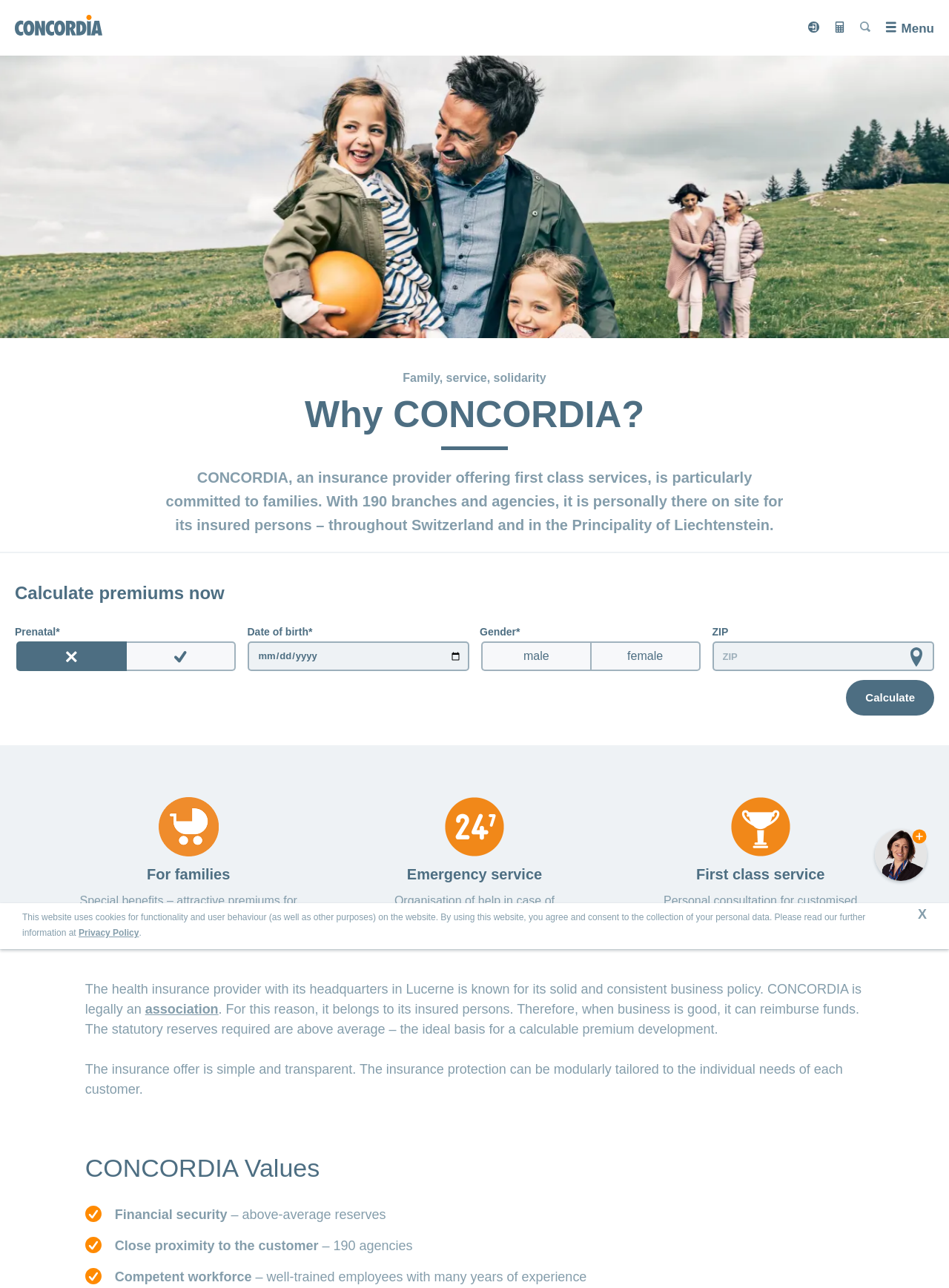What is the purpose of the 'Search' function?
Using the screenshot, give a one-word or short phrase answer.

To search the website